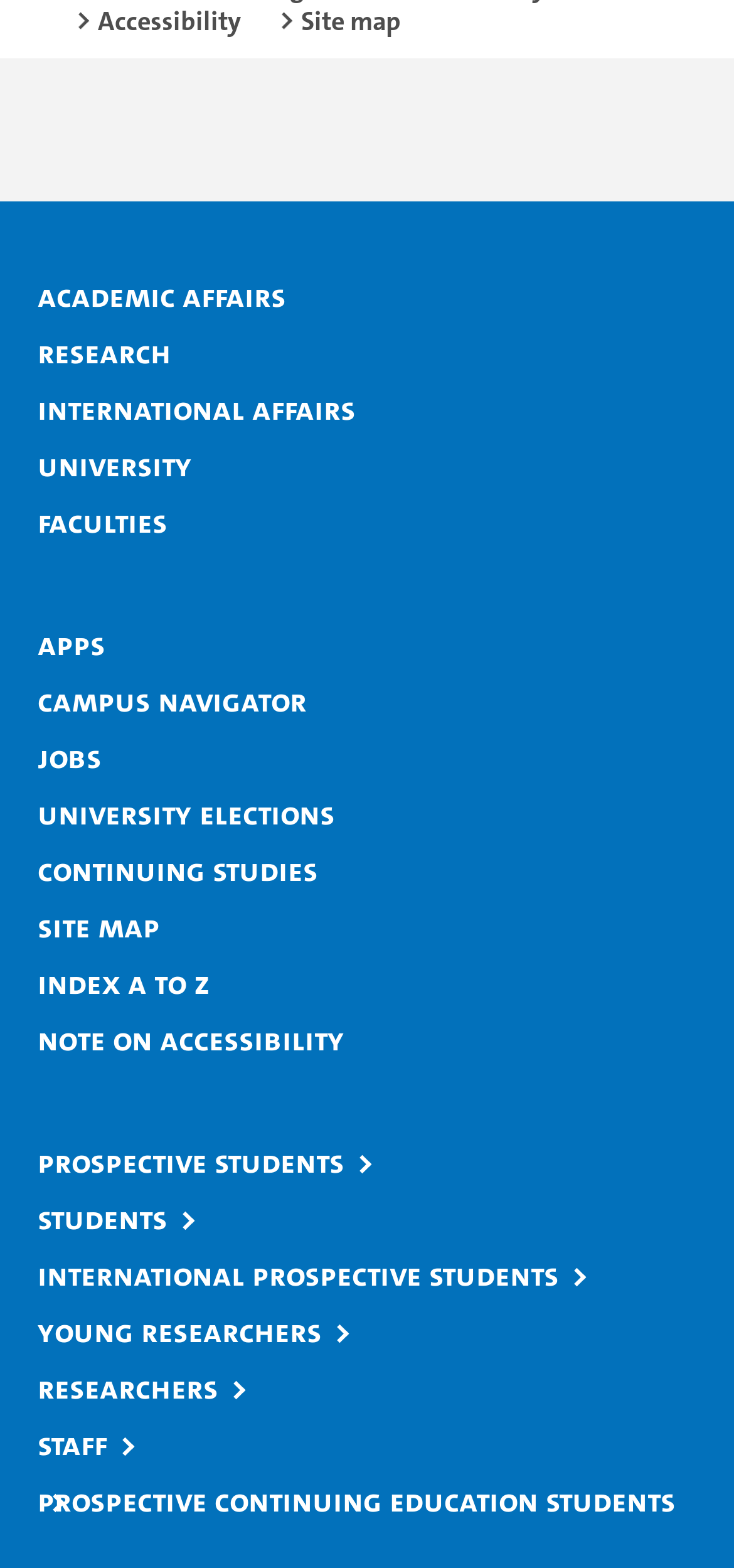What is the last link in the 'Social Links' region?
Refer to the image and provide a one-word or short phrase answer.

Threads